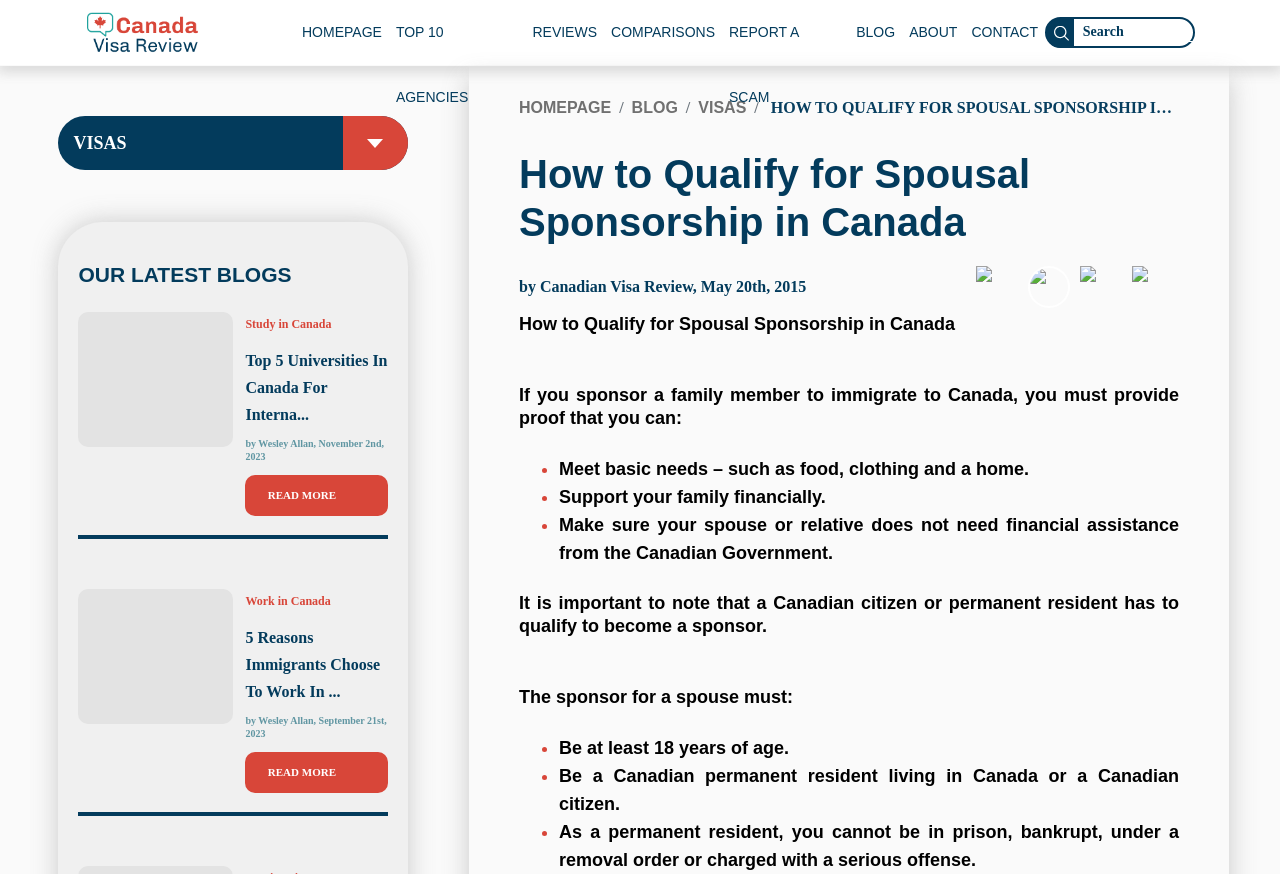Please find the bounding box coordinates of the section that needs to be clicked to achieve this instruction: "Go to Home page".

None